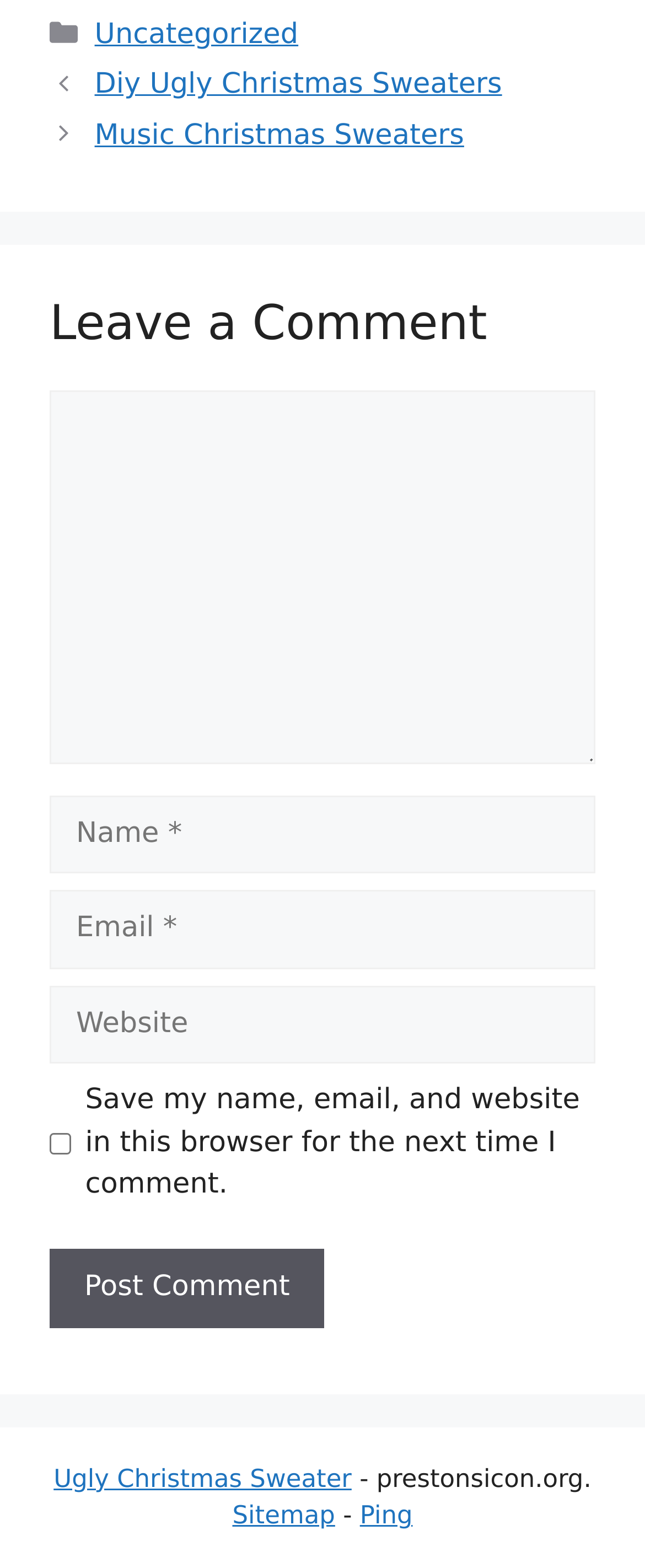Please provide the bounding box coordinates for the element that needs to be clicked to perform the following instruction: "Visit the 'Ugly Christmas Sweater' site". The coordinates should be given as four float numbers between 0 and 1, i.e., [left, top, right, bottom].

[0.083, 0.933, 0.545, 0.952]